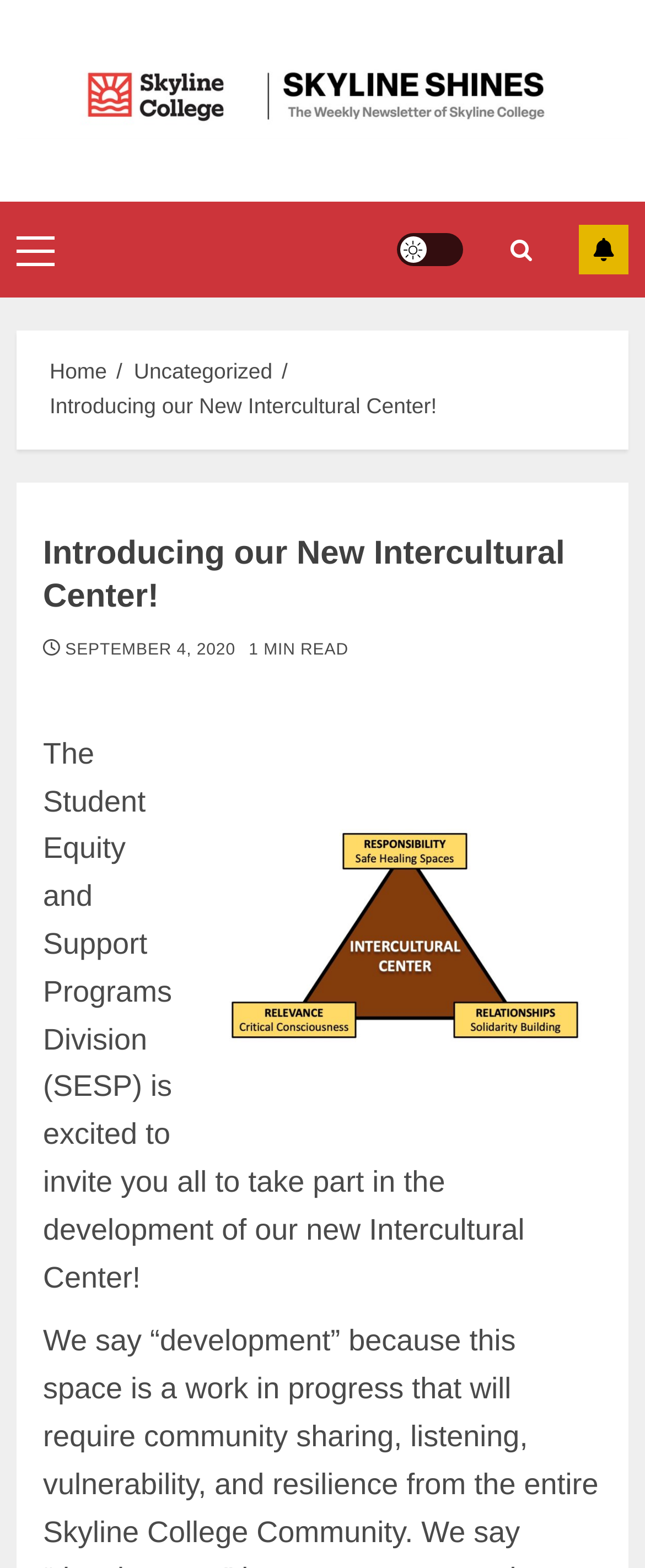Please identify the bounding box coordinates of the clickable element to fulfill the following instruction: "Open the Primary Menu". The coordinates should be four float numbers between 0 and 1, i.e., [left, top, right, bottom].

[0.026, 0.15, 0.085, 0.169]